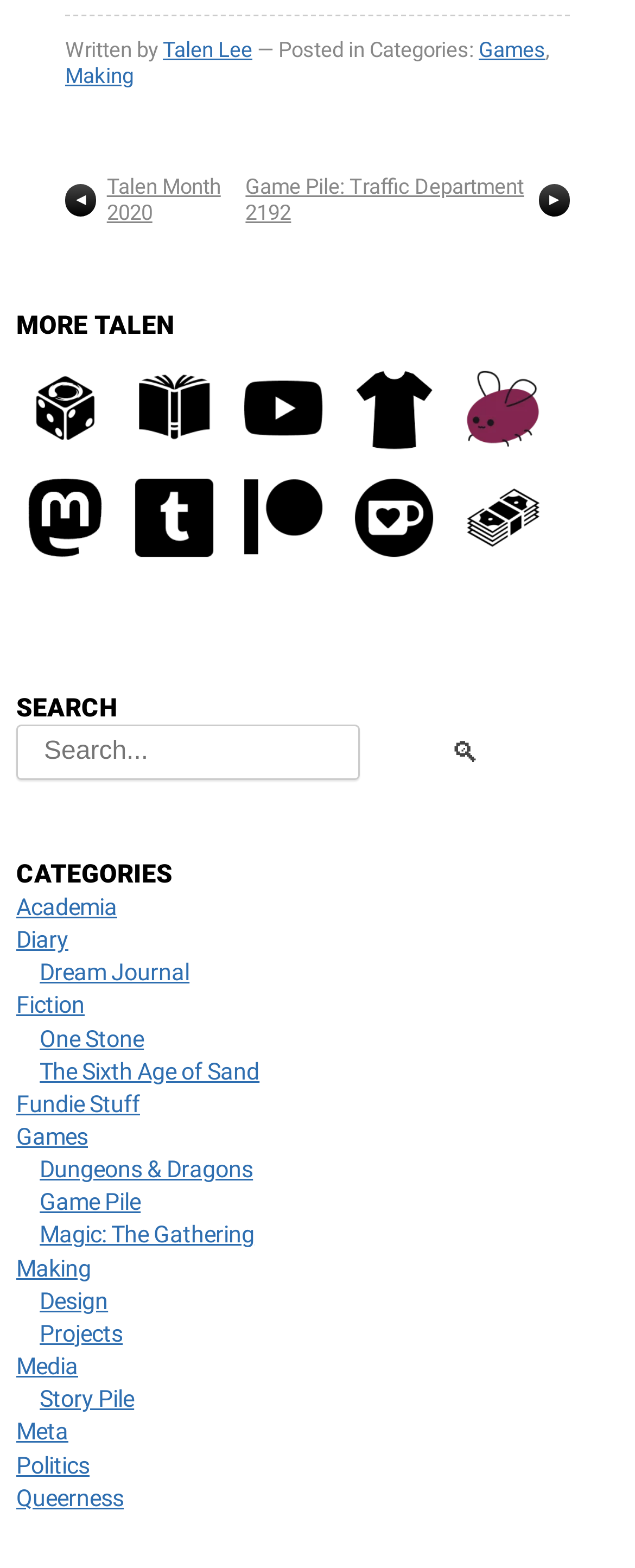What is the icon above the 'MORE TALEN' heading?
Using the image, provide a detailed and thorough answer to the question.

I found the icon by looking at the figure elements above the 'MORE TALEN' heading, and one of them is a link with the text 'a six-sided dice with an ink swirl in place of the 1'.